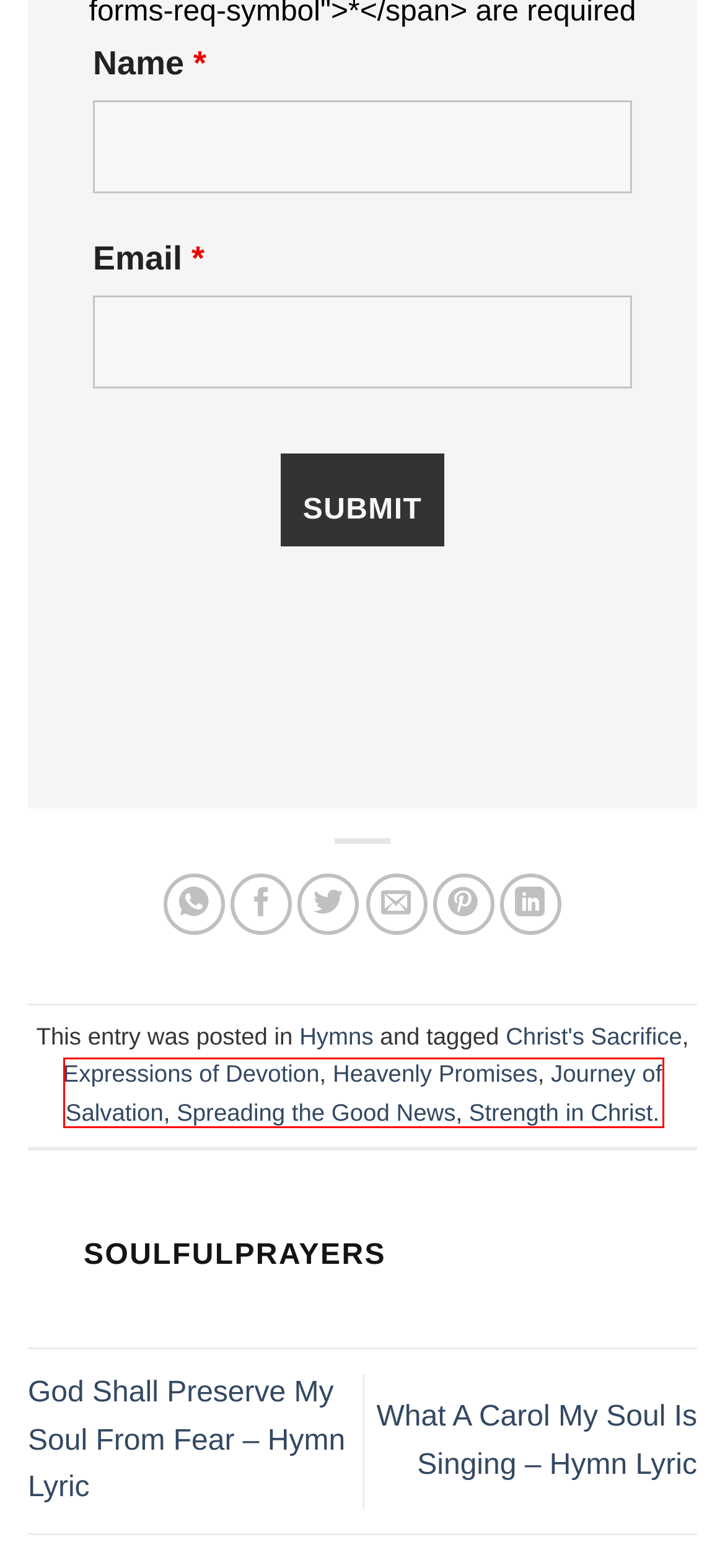You are given a screenshot of a webpage with a red rectangle bounding box around an element. Choose the best webpage description that matches the page after clicking the element in the bounding box. Here are the candidates:
A. Heavenly Promises - Prayer Warriors
B. What A Carol My Soul Is Singing - Hymn Lyric - Prayer Warriors
C. Spreading the Good News - Prayer Warriors
D. Christ's Sacrifice - Prayer Warriors
E. Expressions of Devotion - Prayer Warriors
F. Strength in Christ - Prayer Warriors
G. God Shall Preserve My Soul From Fear - Hymn Lyric - Prayer Warriors
H. Journey of Salvation - Prayer Warriors

H